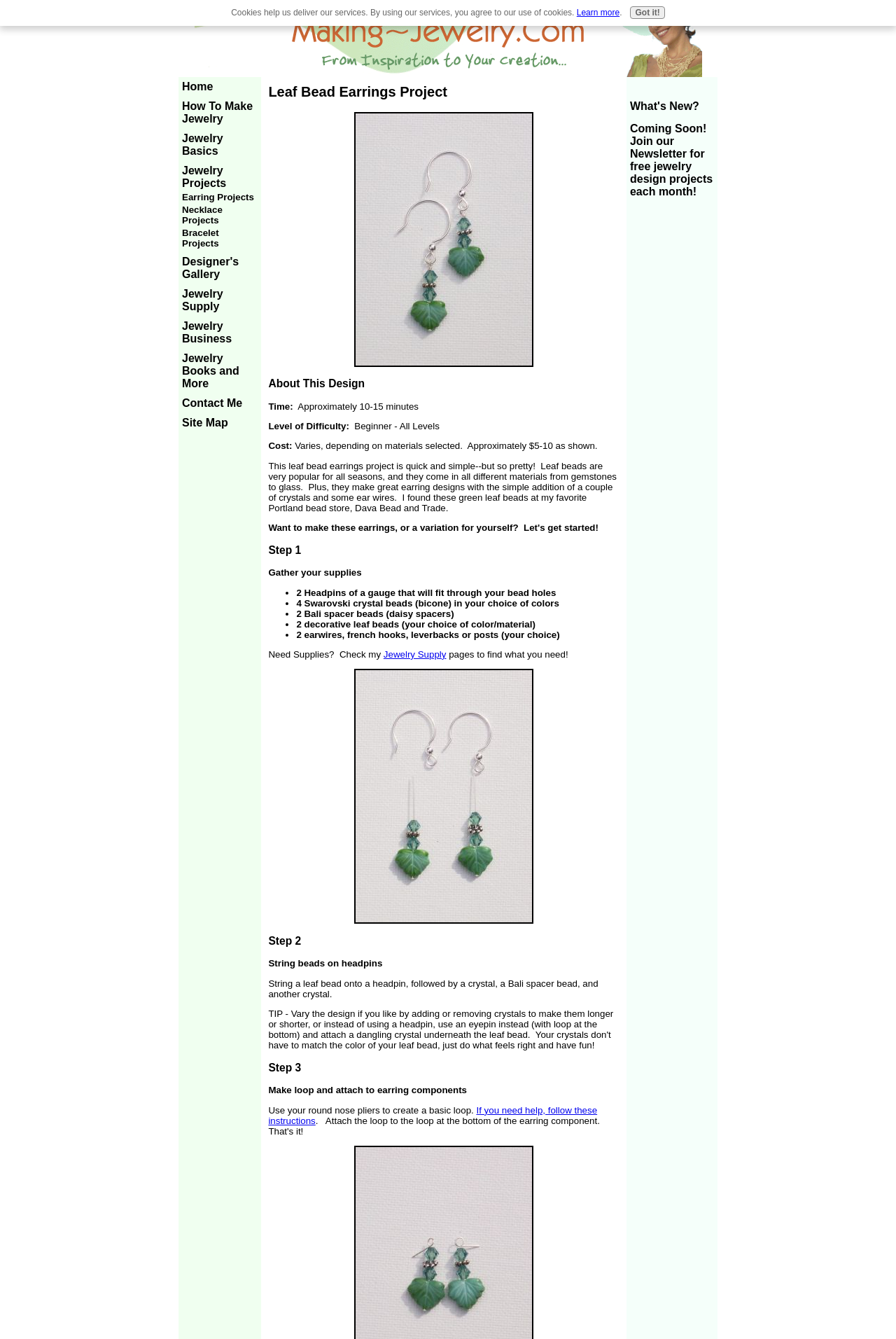Specify the bounding box coordinates of the area to click in order to execute this command: 'Click on the 'Home' link'. The coordinates should consist of four float numbers ranging from 0 to 1, and should be formatted as [left, top, right, bottom].

[0.203, 0.06, 0.238, 0.069]